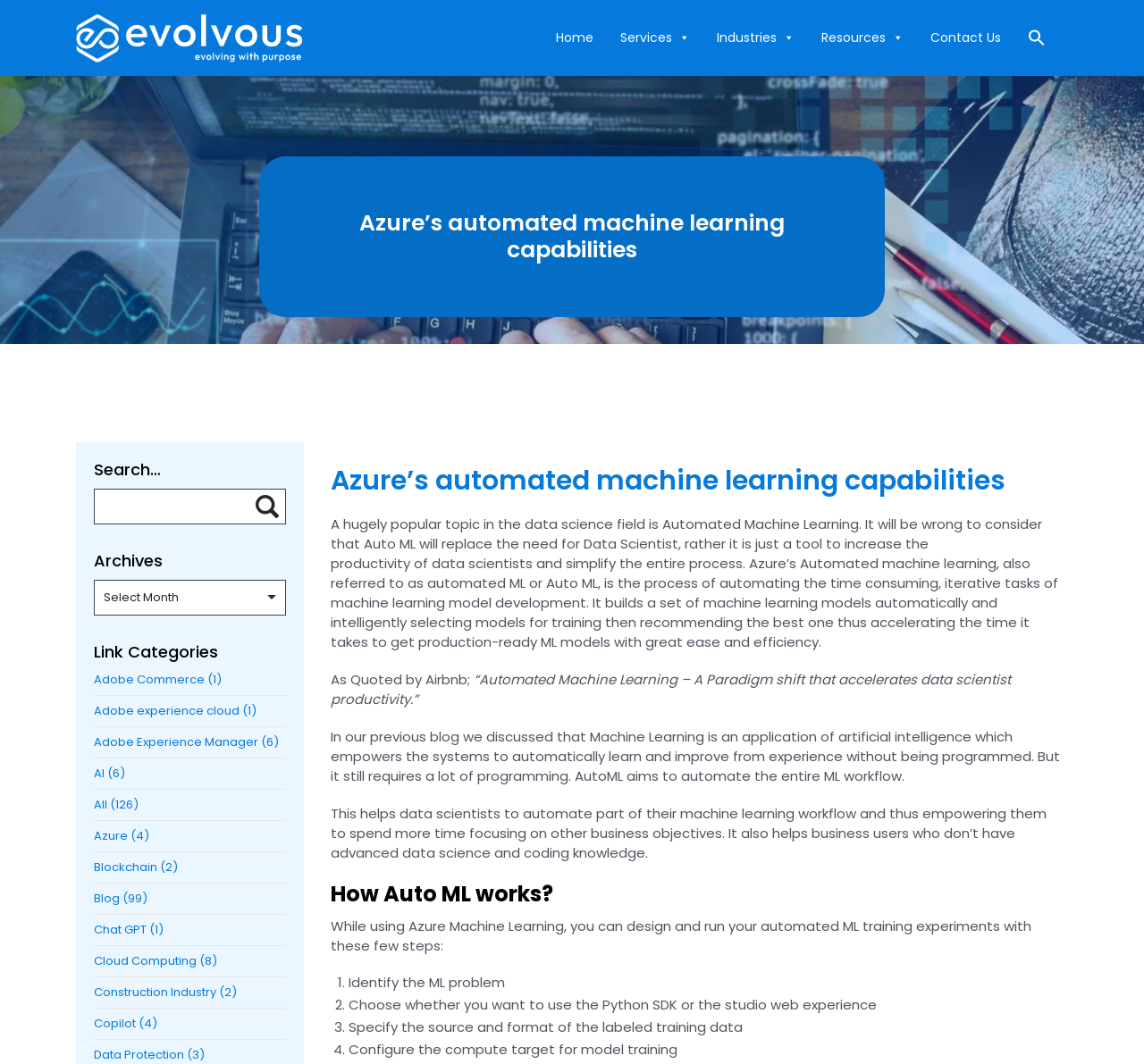Identify the bounding box coordinates for the element that needs to be clicked to fulfill this instruction: "Select an archive from the dropdown". Provide the coordinates in the format of four float numbers between 0 and 1: [left, top, right, bottom].

[0.082, 0.545, 0.25, 0.578]